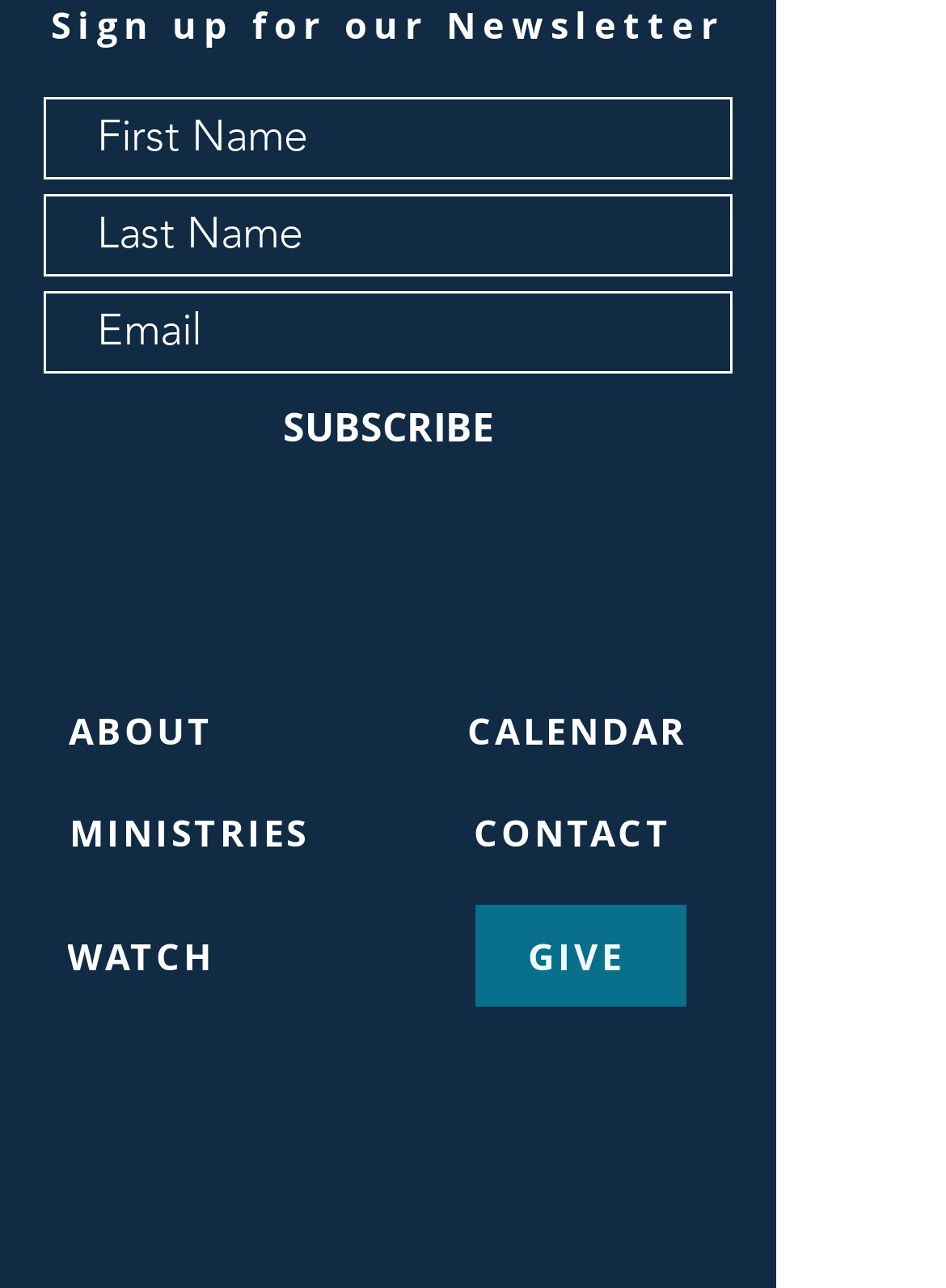Locate the bounding box coordinates of the area where you should click to accomplish the instruction: "Input your email address".

None